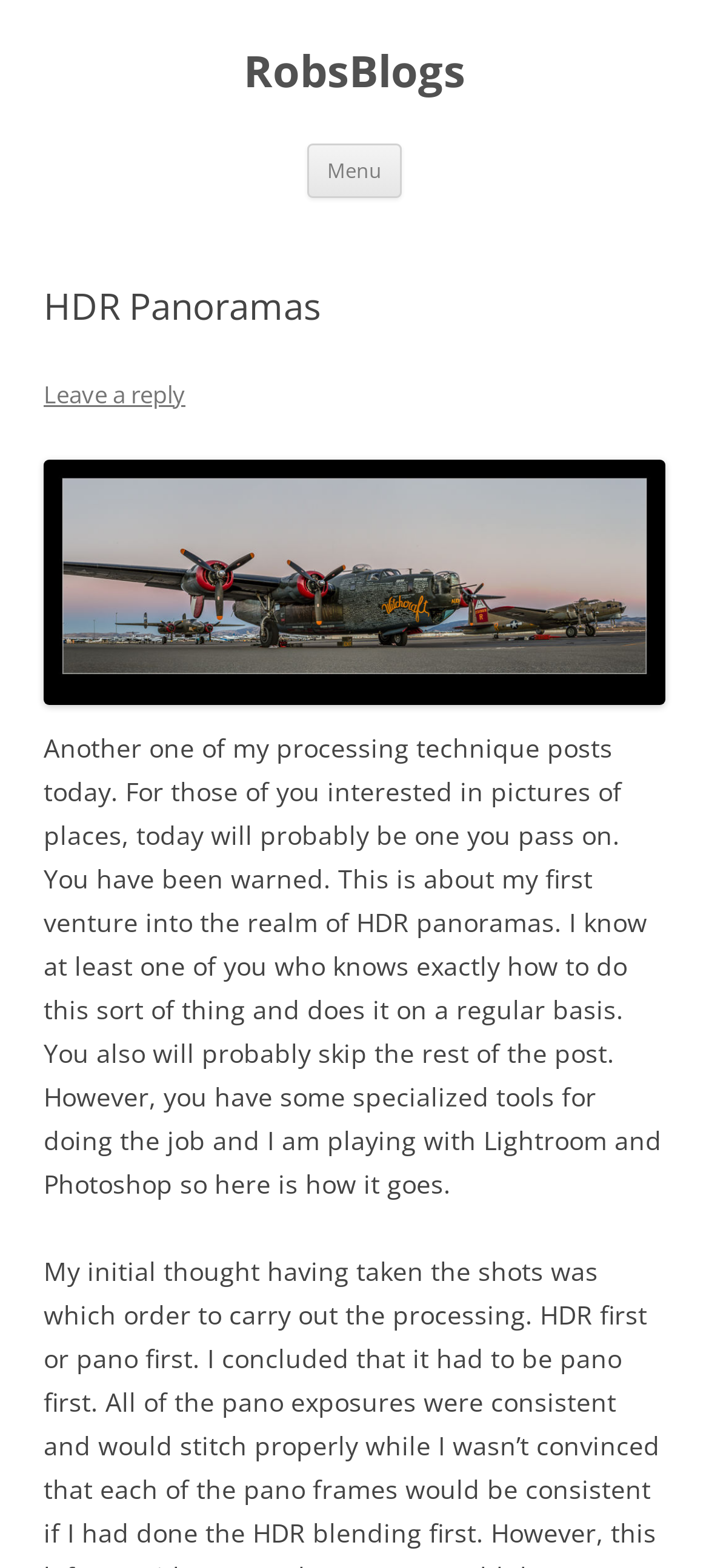What is the author's warning to readers?
Please answer the question with a detailed response using the information from the screenshot.

The author's warning to readers can be inferred from the introductory text, which states that readers who are not interested in HDR panoramas may want to skip the post, implying that the post is technical and may not be of interest to everyone.